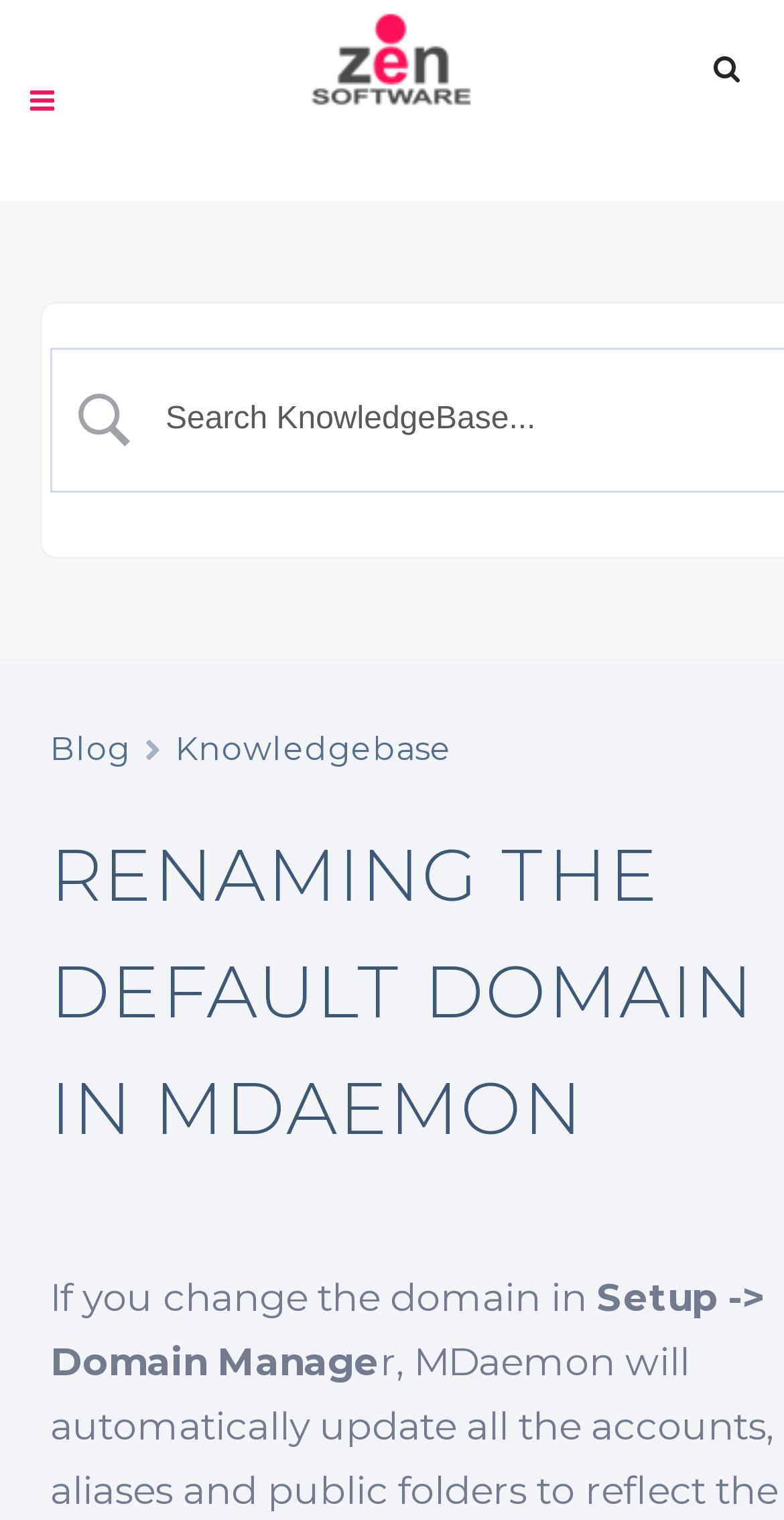Please provide a one-word or phrase answer to the question: 
How many main navigation links are there?

3